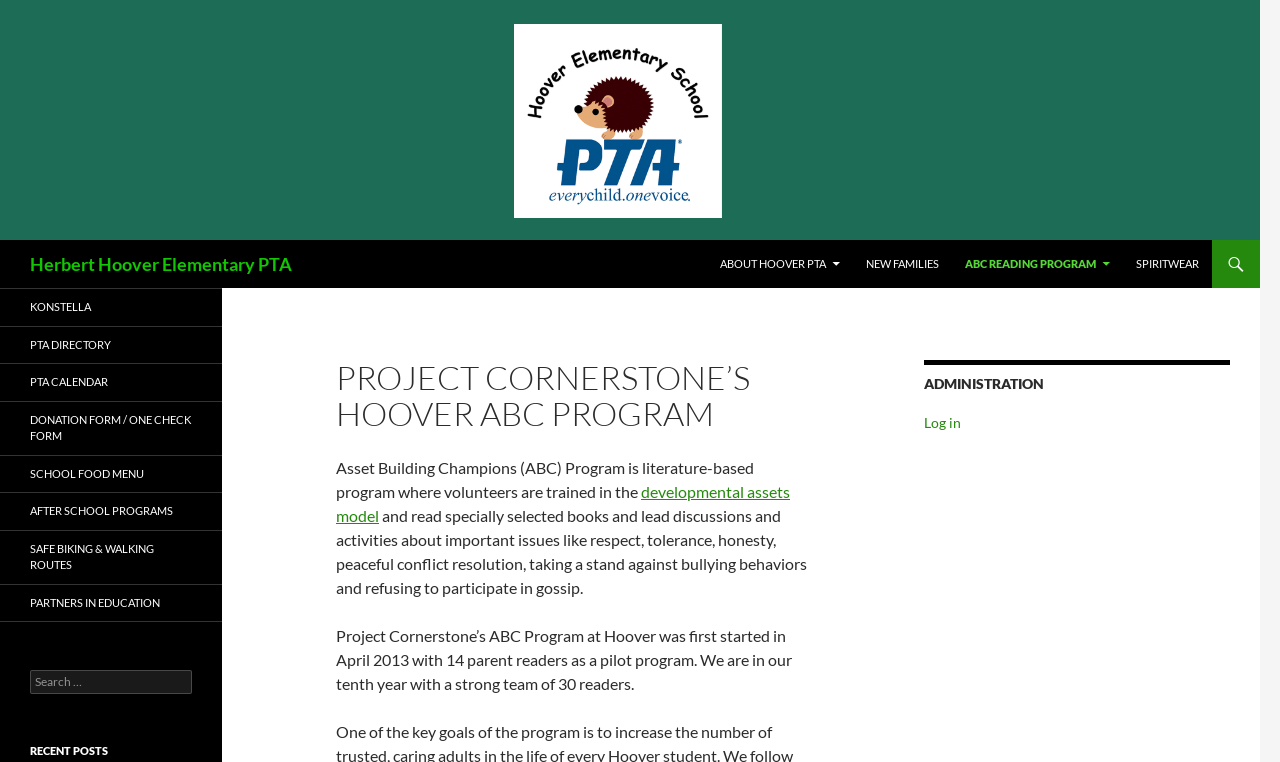What is the name of the program for reading and discussing books?
Give a one-word or short phrase answer based on the image.

Asset Building Champions (ABC) Program